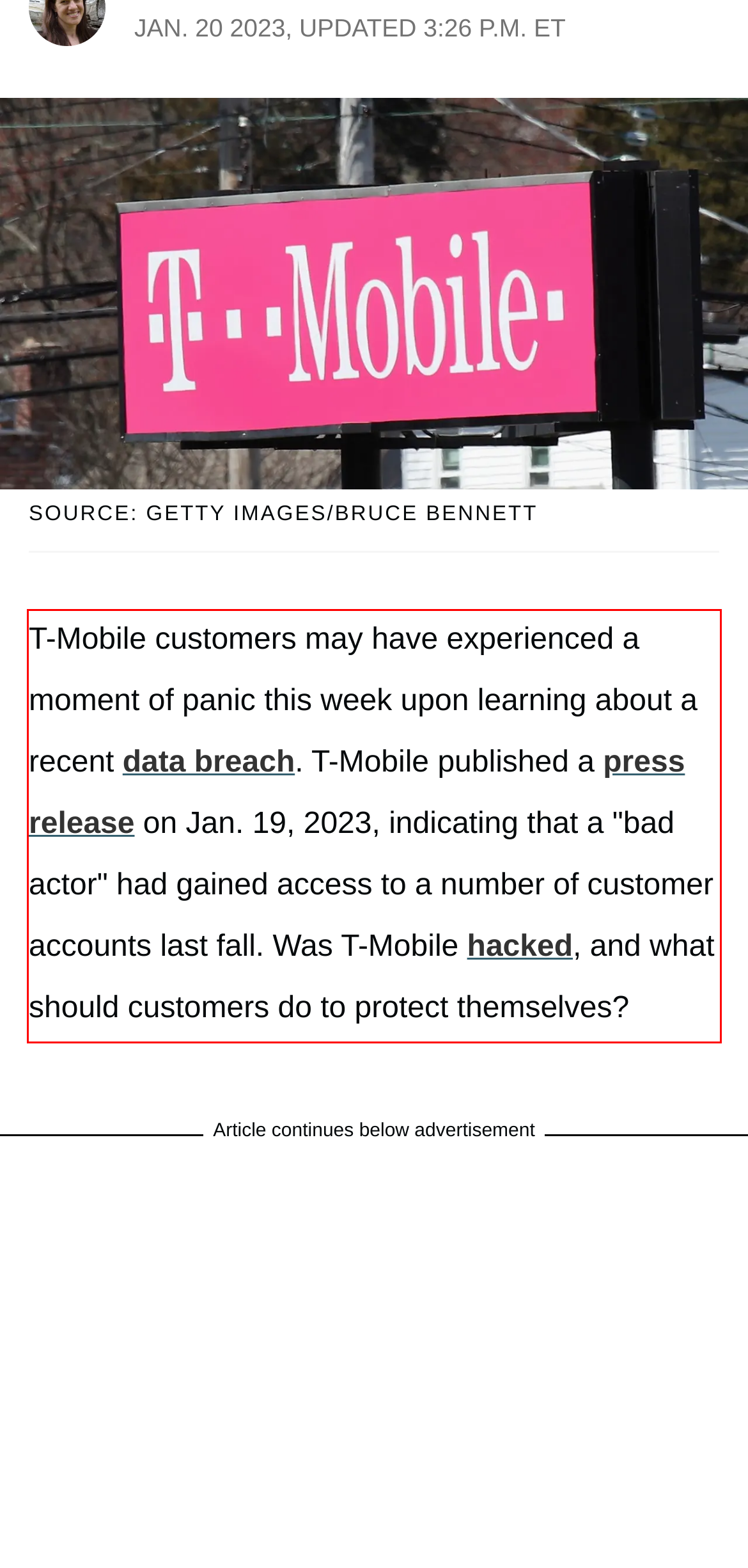From the given screenshot of a webpage, identify the red bounding box and extract the text content within it.

T-Mobile customers may have experienced a moment of panic this week upon learning about a recent data breach. T-Mobile published a press release on Jan. 19, 2023, indicating that a "bad actor" had gained access to a number of customer accounts last fall. Was T-Mobile hacked, and what should customers do to protect themselves?